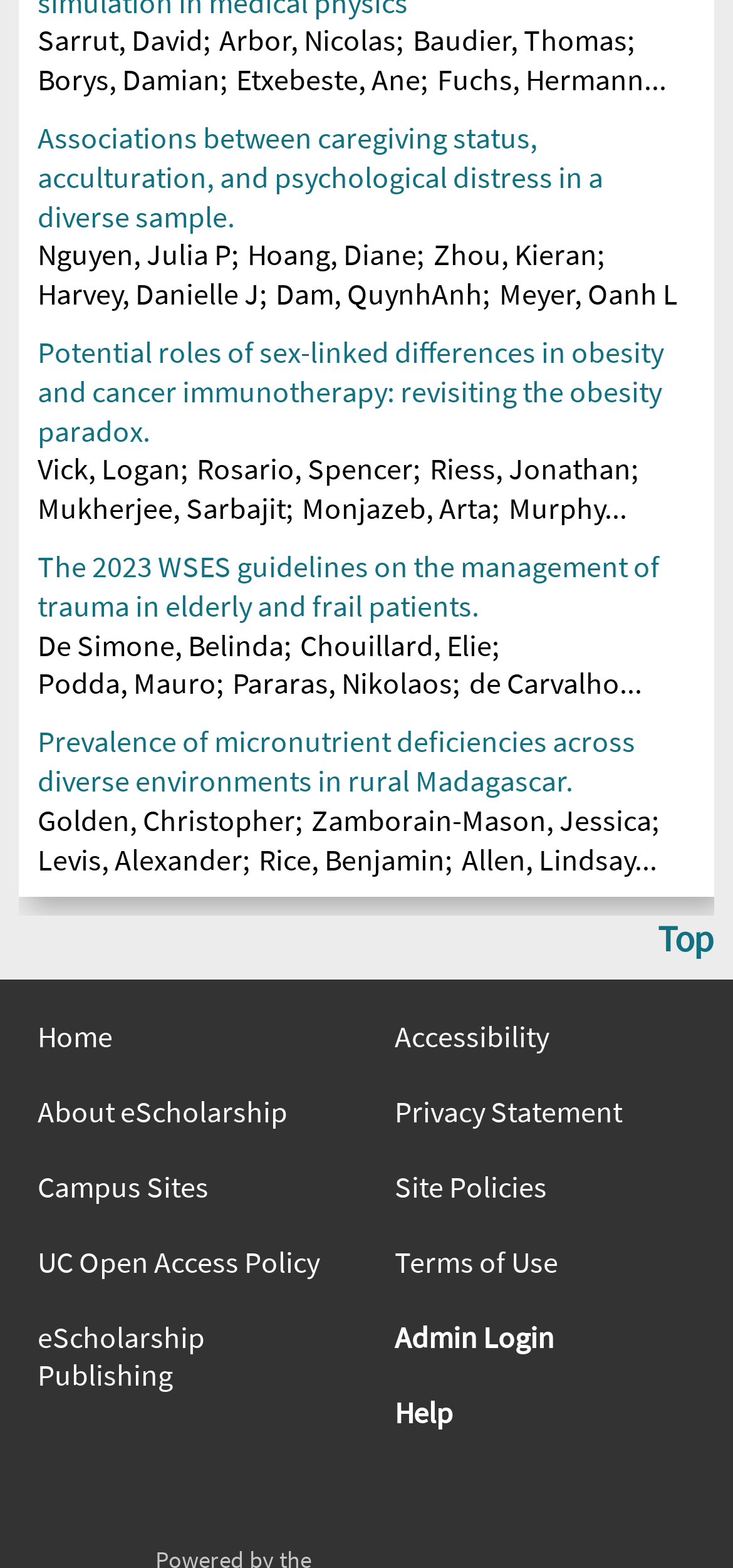Provide the bounding box coordinates for the UI element that is described as: "Twitter".

None